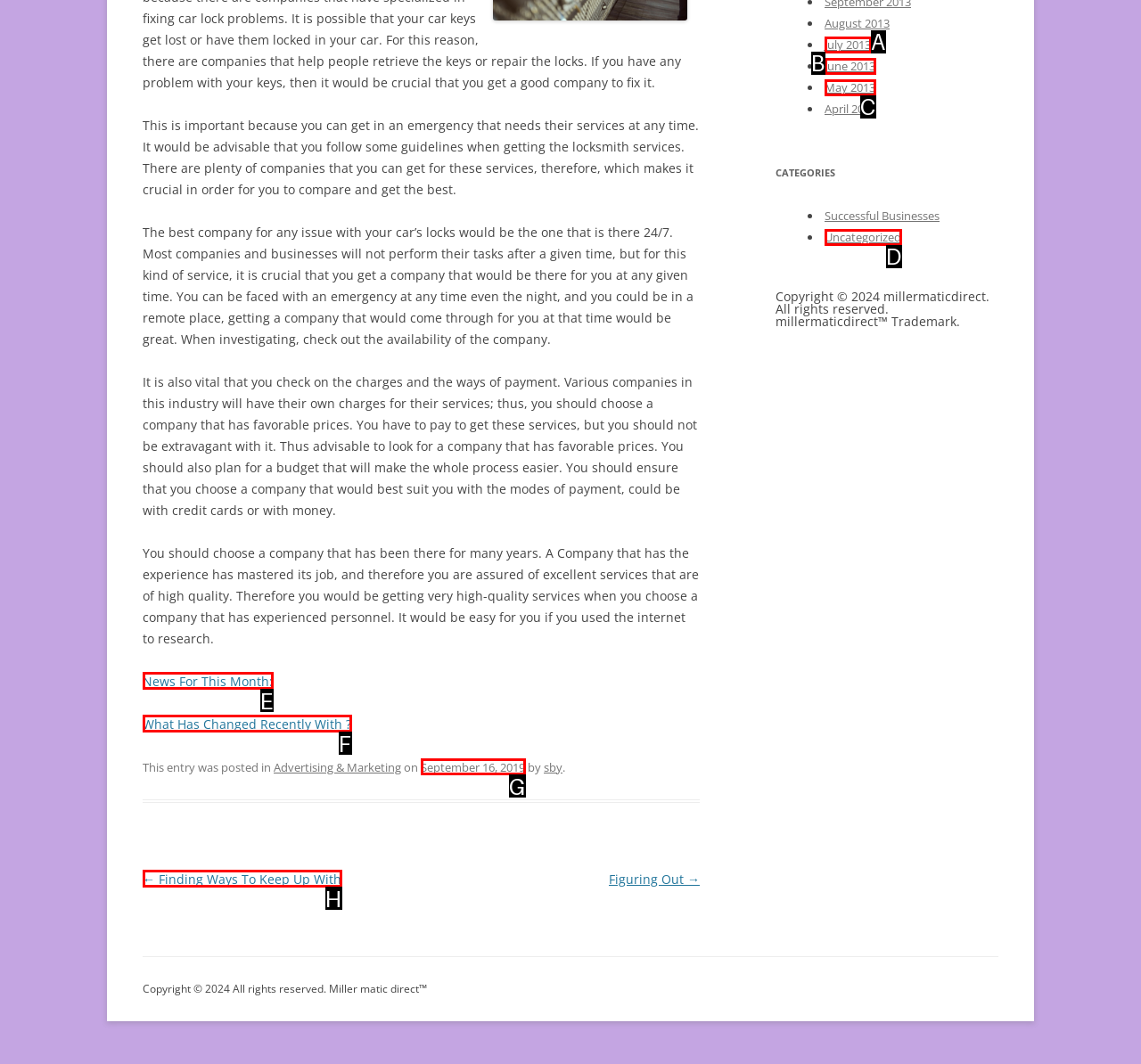Select the HTML element that matches the description: News For This Month:
Respond with the letter of the correct choice from the given options directly.

E